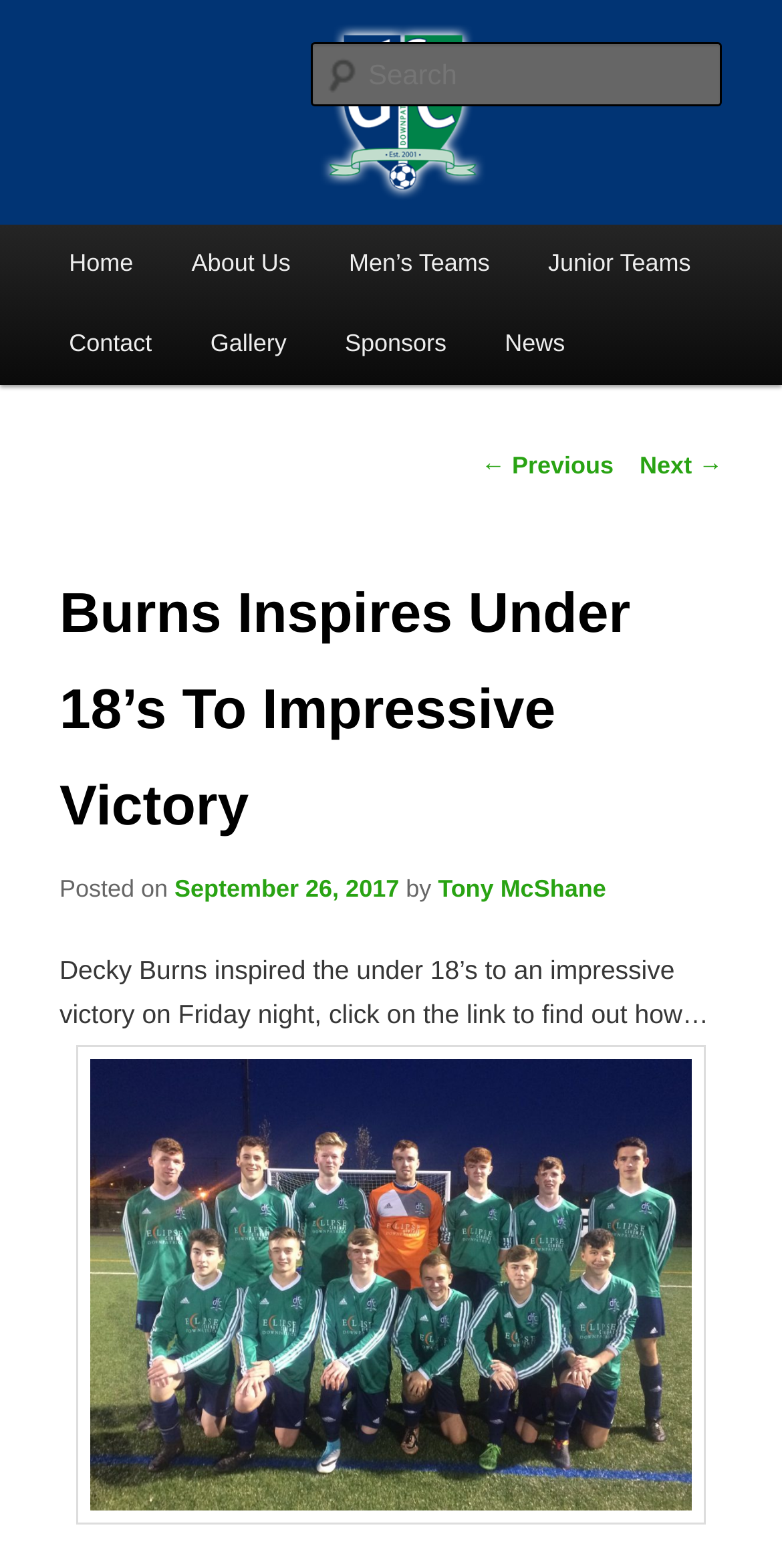By analyzing the image, answer the following question with a detailed response: What is the name of the football club?

The name of the football club can be found in the heading element with the text 'Downpatrick Football Club' which is located at the top of the webpage.